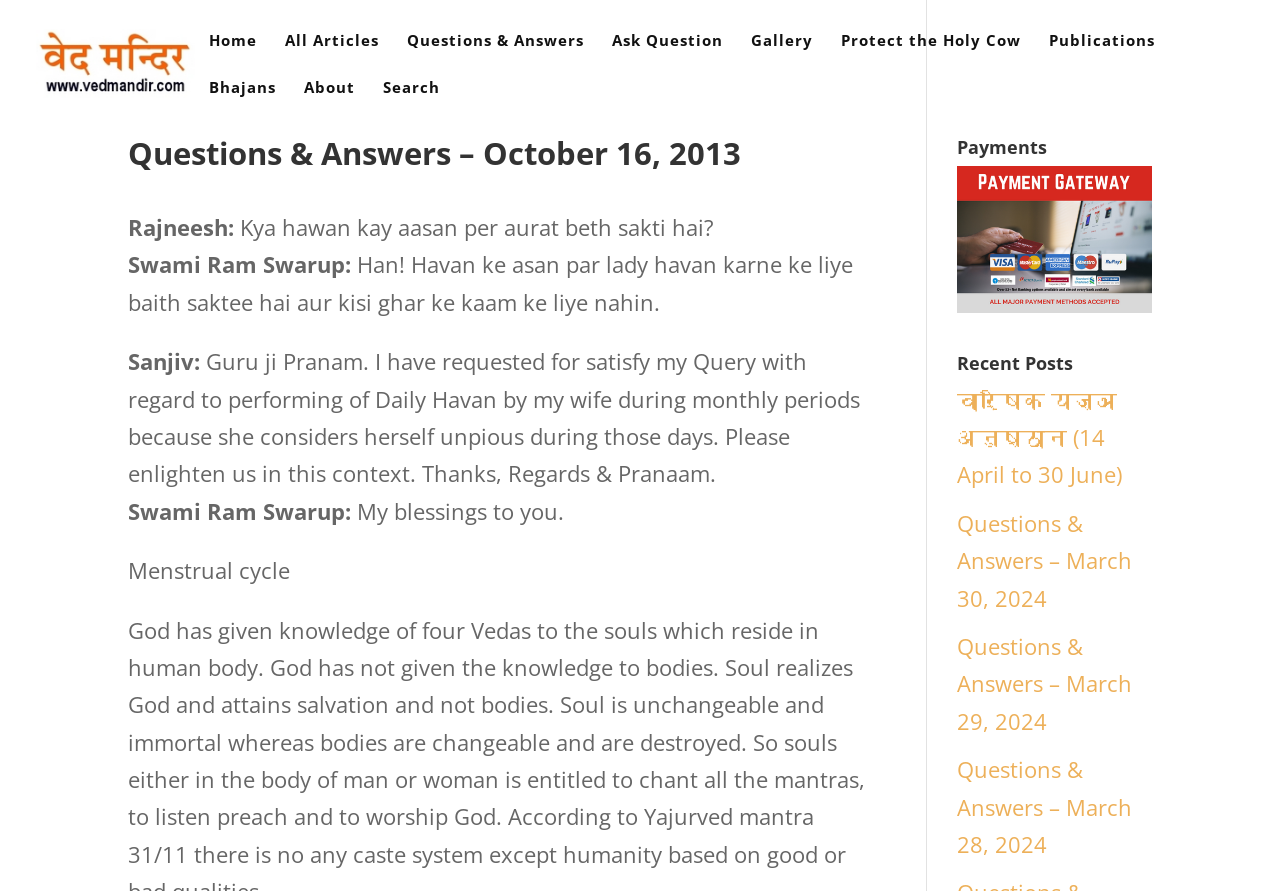What is the category of the link 'Protect the Holy Cow'?
Based on the screenshot, give a detailed explanation to answer the question.

The link 'Protect the Holy Cow' is located under the category 'Publications', which can be inferred by looking at the navigation menu at the top of the webpage.